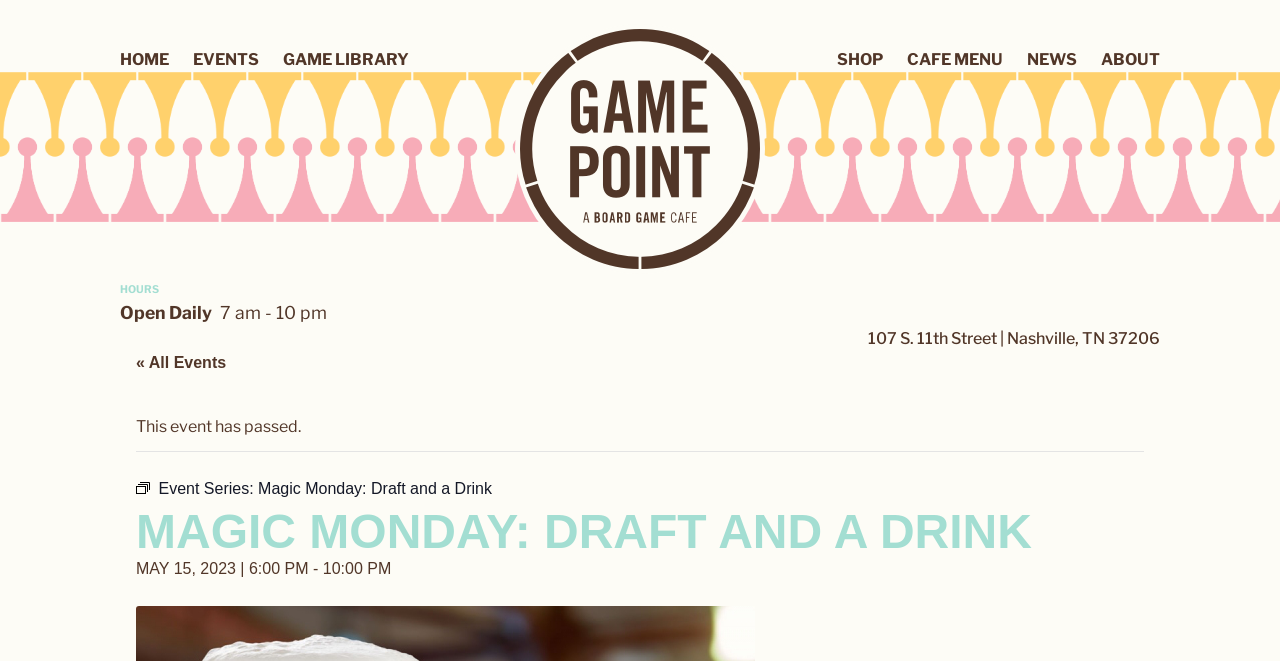Find the bounding box coordinates for the UI element whose description is: "Cafe Menu". The coordinates should be four float numbers between 0 and 1, in the format [left, top, right, bottom].

[0.699, 0.073, 0.793, 0.109]